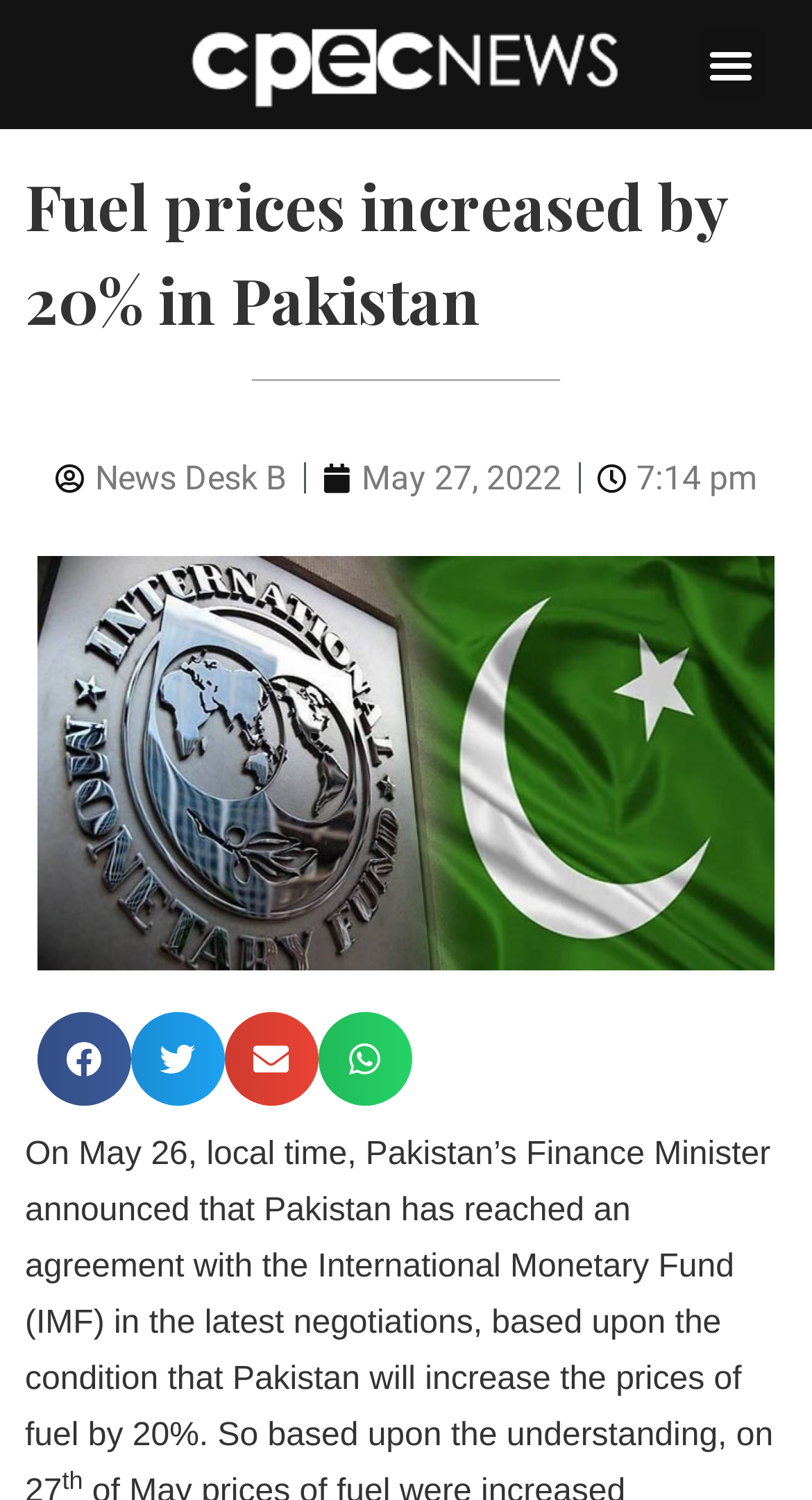Offer a detailed explanation of the webpage layout and contents.

The webpage appears to be a news article page, with the main title "Fuel prices increased by 20% in Pakistan" prominently displayed near the top of the page. Below the title, there are two links, one indicating the author "News Desk B" and the other showing the publication date "May 27, 2022". To the right of these links, the time "7:14 pm" is displayed.

At the very top of the page, there is a link with no text, taking up about 60% of the width. On the right side of this link, a "Menu Toggle" button is located. 

The page also features social media sharing options, including "Share on facebook", "Share on twitter", "Share on email", and "Share on whatsapp", which are aligned horizontally near the bottom of the page.

Additionally, there is a superscript symbol located at the very bottom of the page, but its meaning is unclear.